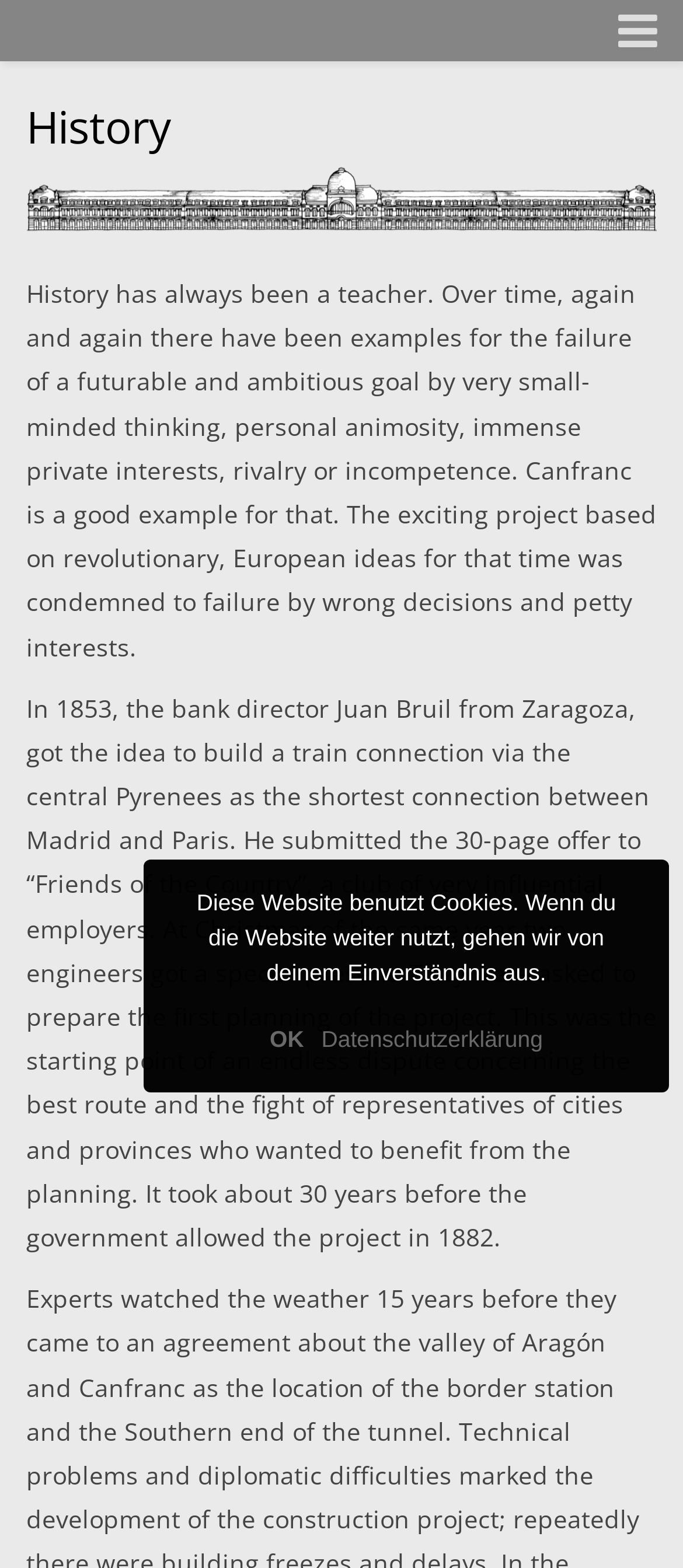Bounding box coordinates are given in the format (top-left x, top-left y, bottom-right x, bottom-right y). All values should be floating point numbers between 0 and 1. Provide the bounding box coordinate for the UI element described as: Gold and Secret Agents

[0.115, 0.164, 1.0, 0.192]